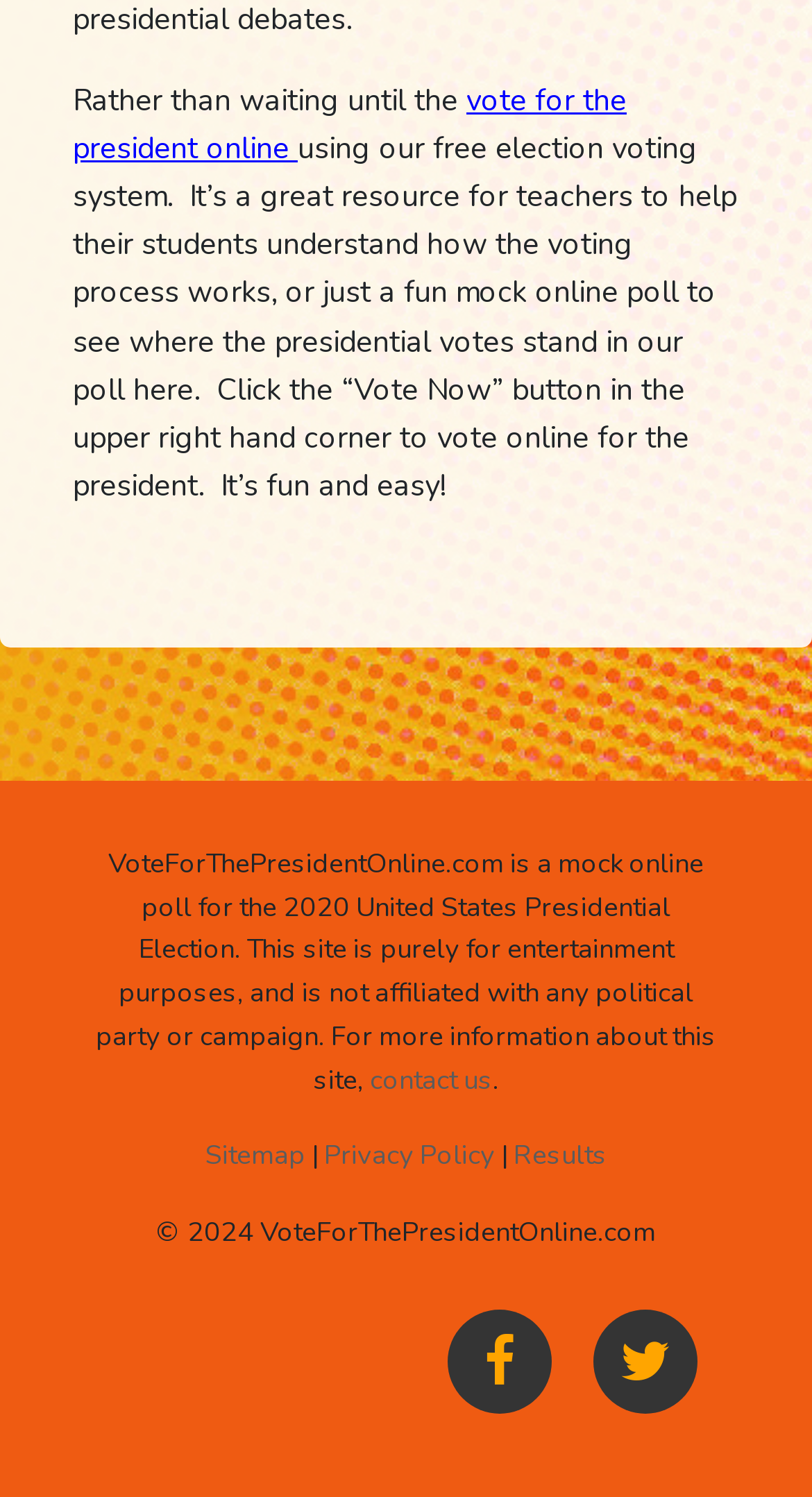Refer to the element description vote for the president online and identify the corresponding bounding box in the screenshot. Format the coordinates as (top-left x, top-left y, bottom-right x, bottom-right y) with values in the range of 0 to 1.

[0.09, 0.053, 0.772, 0.113]